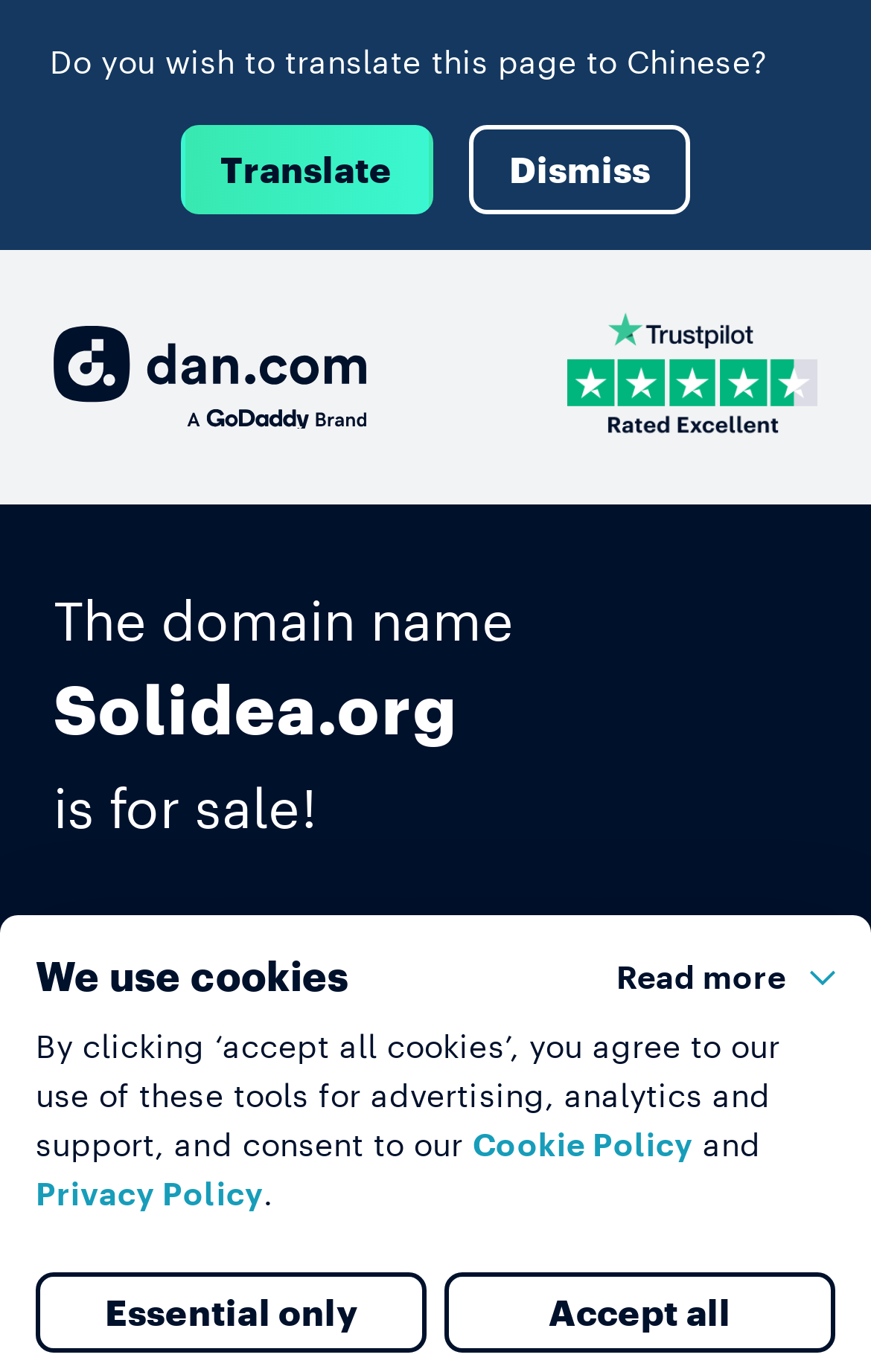Please determine the bounding box coordinates for the UI element described here. Use the format (top-left x, top-left y, bottom-right x, bottom-right y) with values bounded between 0 and 1: Read more

[0.707, 0.699, 0.959, 0.725]